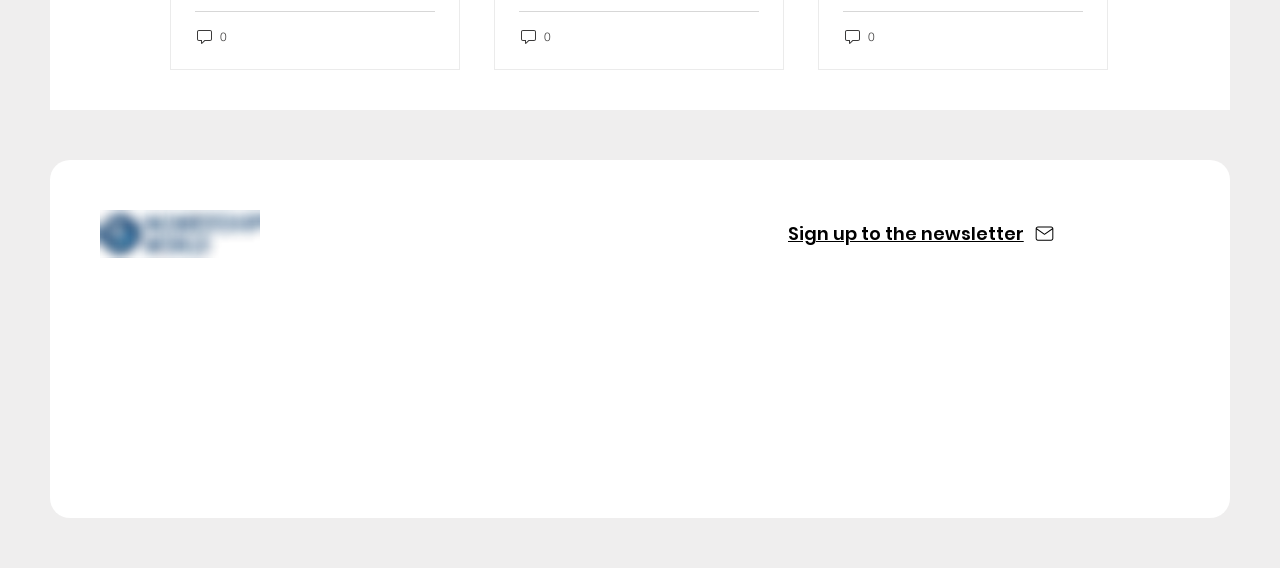Please identify the bounding box coordinates of the clickable region that I should interact with to perform the following instruction: "search for something". The coordinates should be expressed as four float numbers between 0 and 1, i.e., [left, top, right, bottom].

None